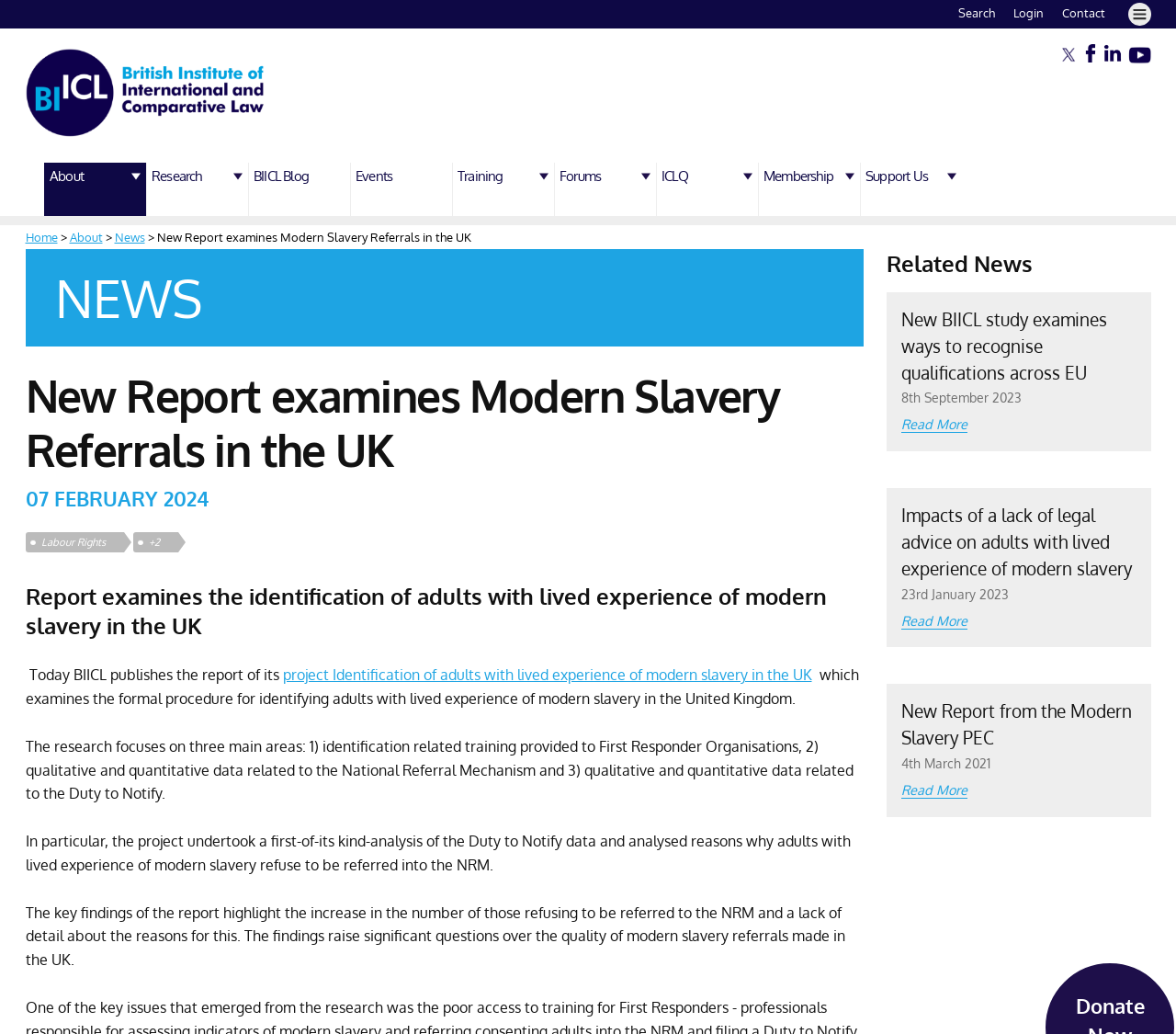Locate the bounding box coordinates of the area where you should click to accomplish the instruction: "Login".

[0.861, 0.005, 0.887, 0.02]